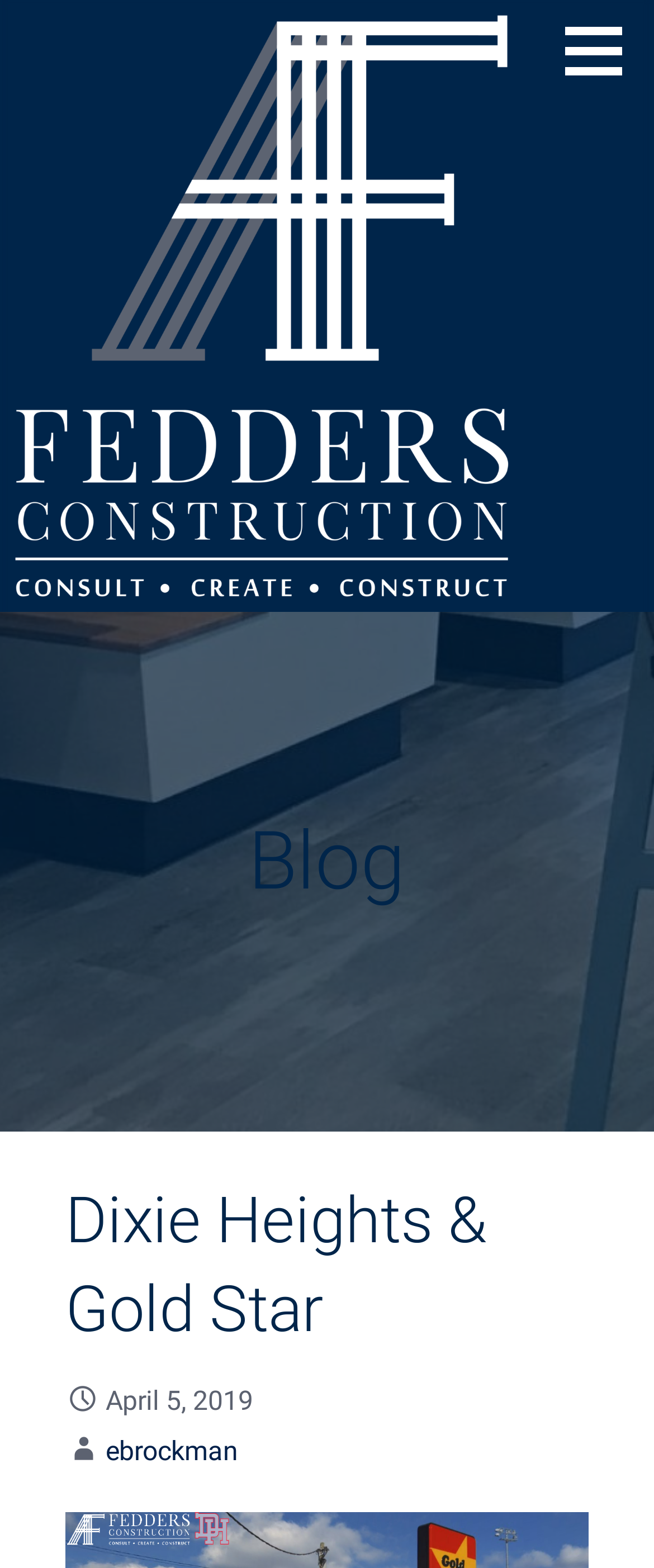Determine the main heading of the webpage and generate its text.

Dixie Heights & Gold Star